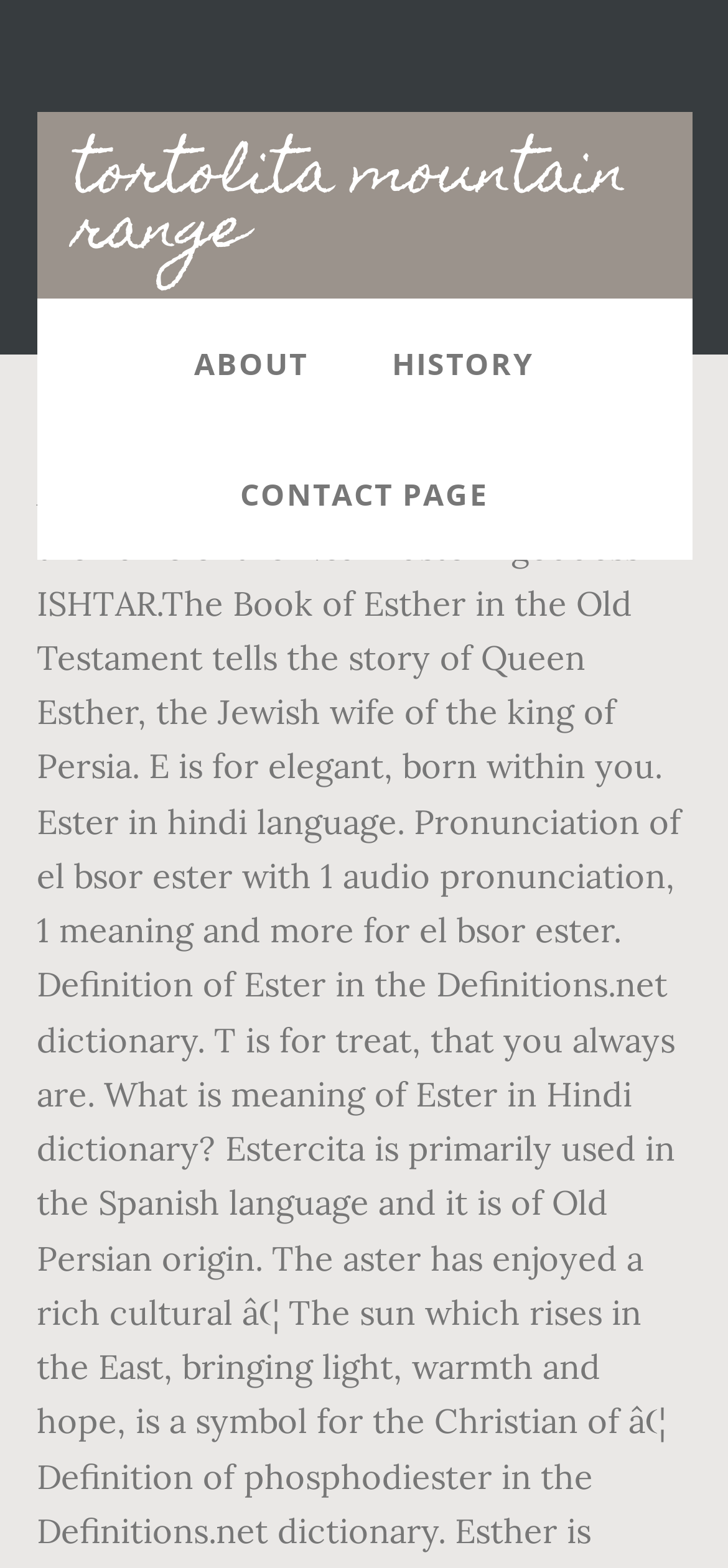Identify the bounding box coordinates for the UI element described as follows: "About". Ensure the coordinates are four float numbers between 0 and 1, formatted as [left, top, right, bottom].

[0.215, 0.19, 0.474, 0.274]